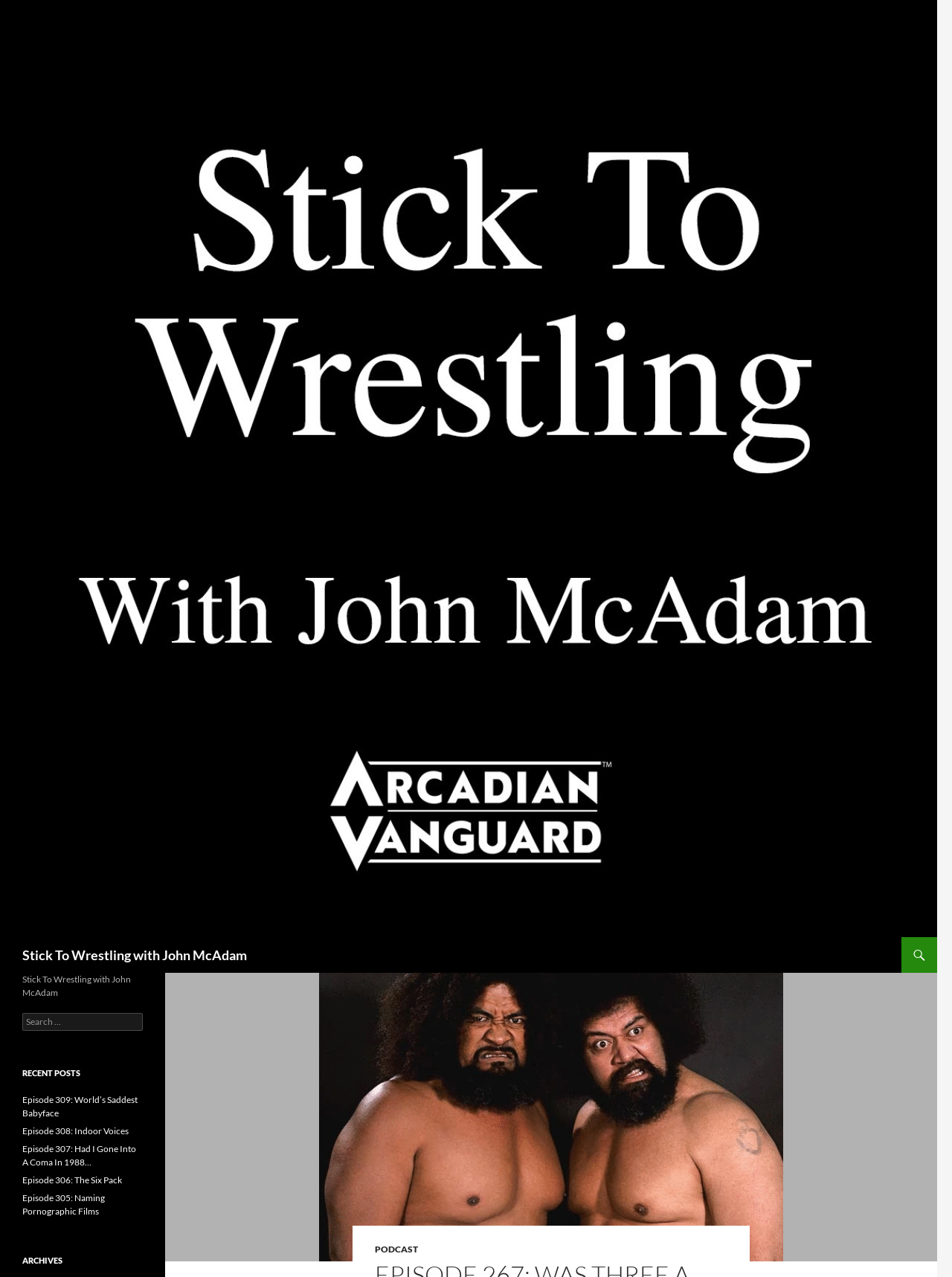Please extract the webpage's main title and generate its text content.

Stick To Wrestling with John McAdam